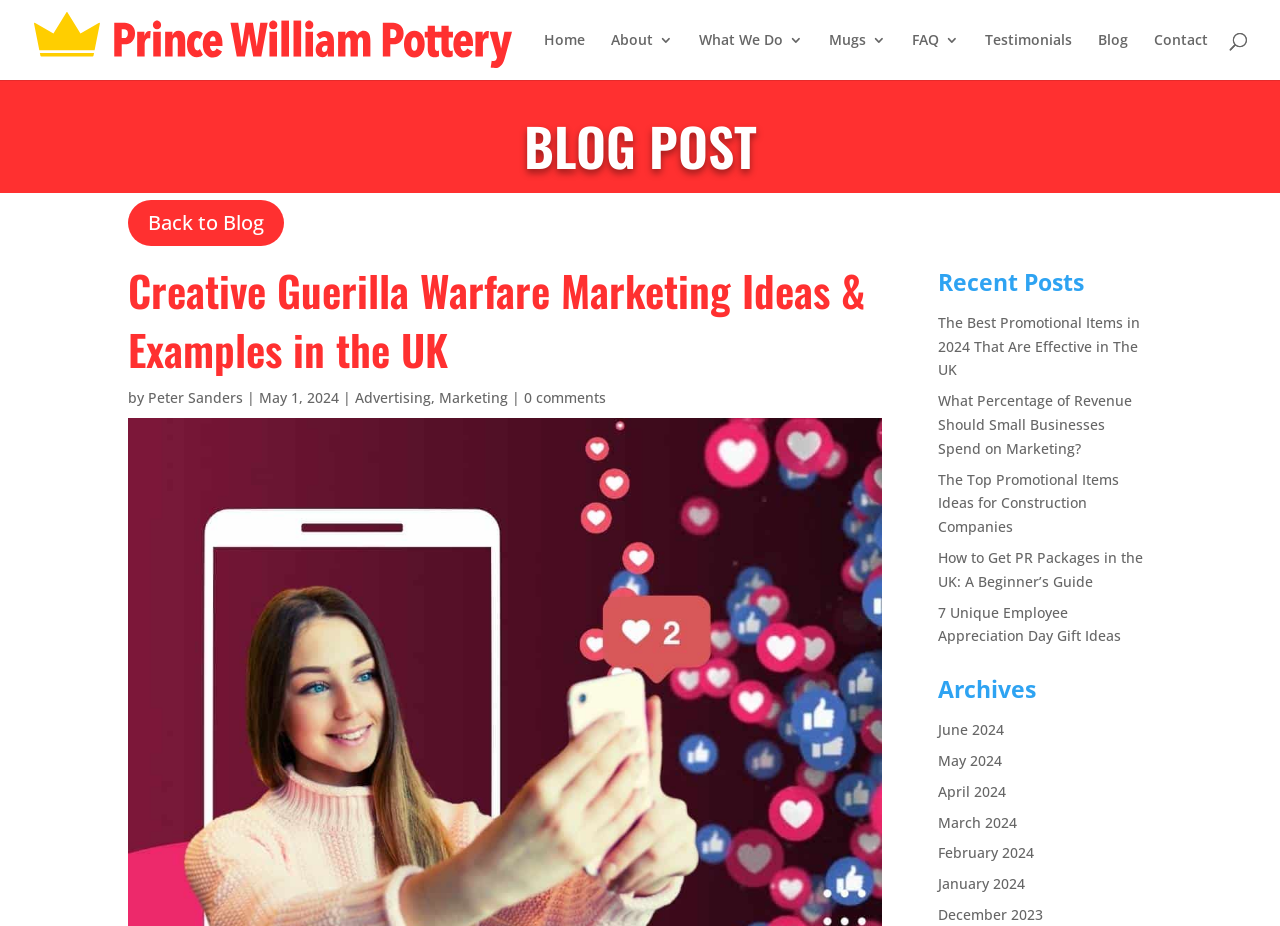Please determine the bounding box coordinates for the element that should be clicked to follow these instructions: "view recent posts".

[0.733, 0.292, 0.9, 0.328]